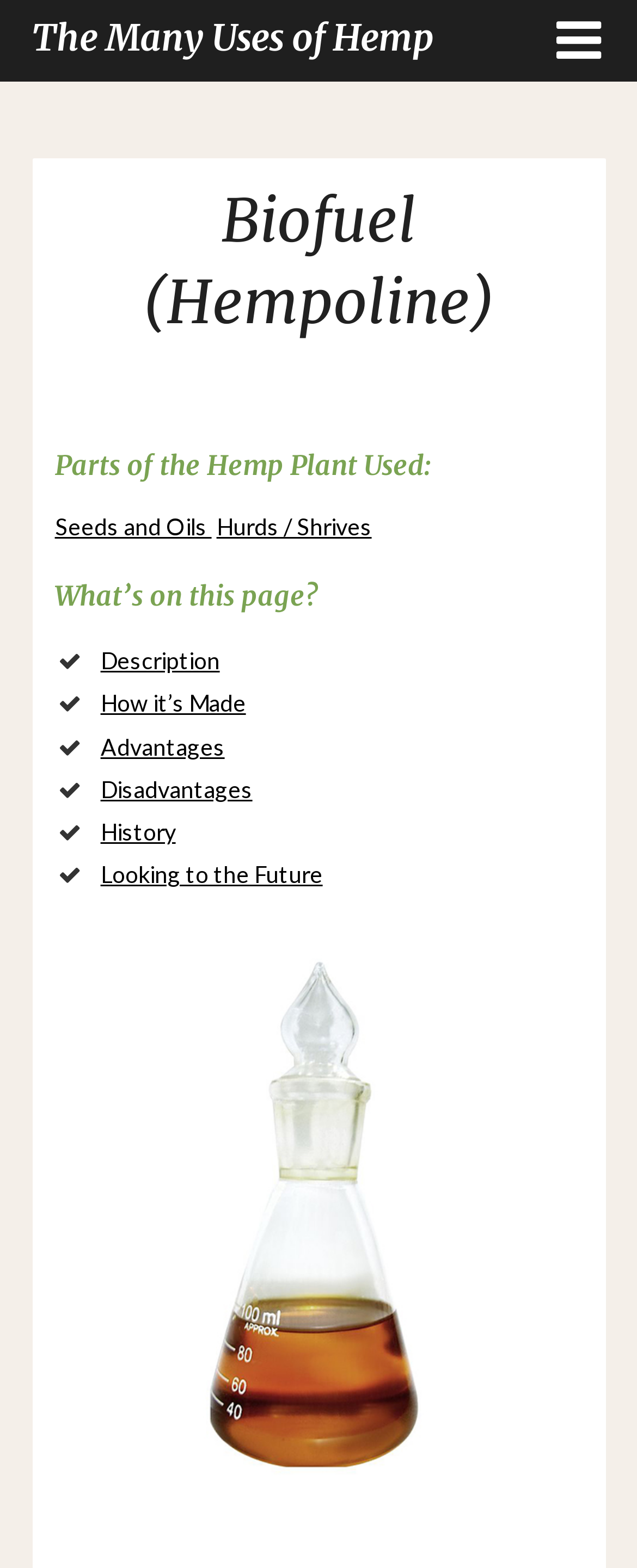From the webpage screenshot, predict the bounding box of the UI element that matches this description: "Disadvantages".

[0.158, 0.494, 0.396, 0.512]